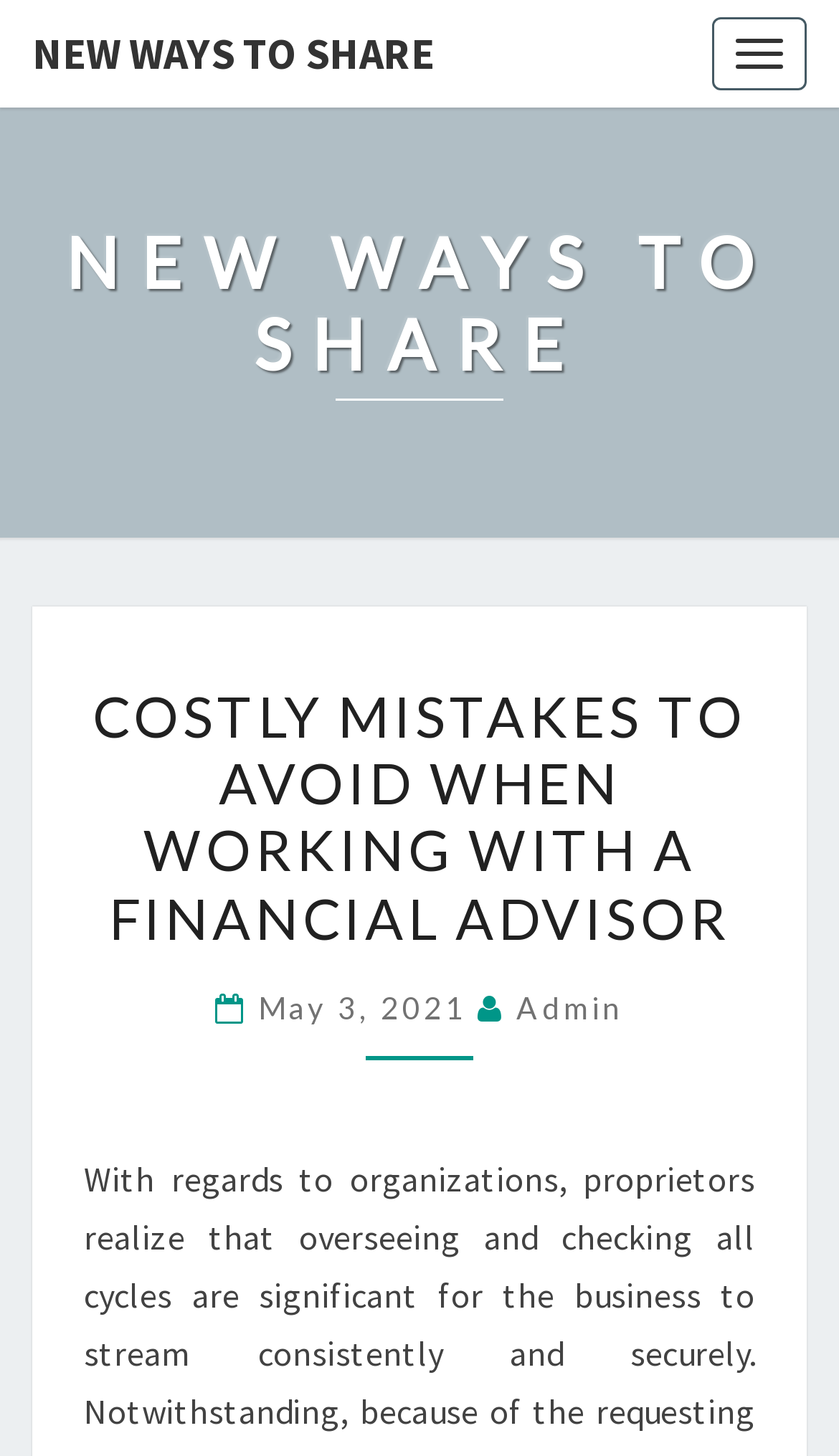Please locate and generate the primary heading on this webpage.

NEW WAYS TO SHARE